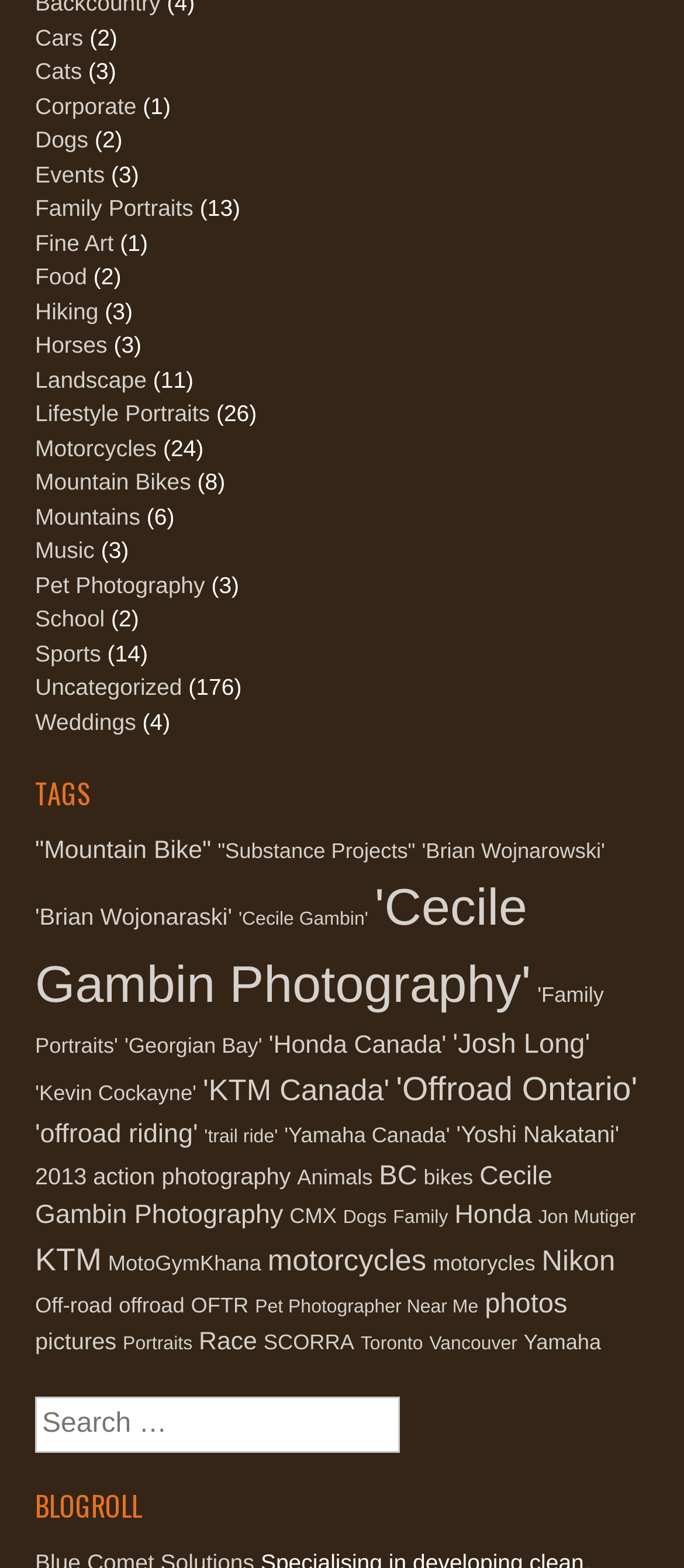Pinpoint the bounding box coordinates of the clickable element to carry out the following instruction: "Click on 'TAGS'."

[0.051, 0.493, 0.949, 0.52]